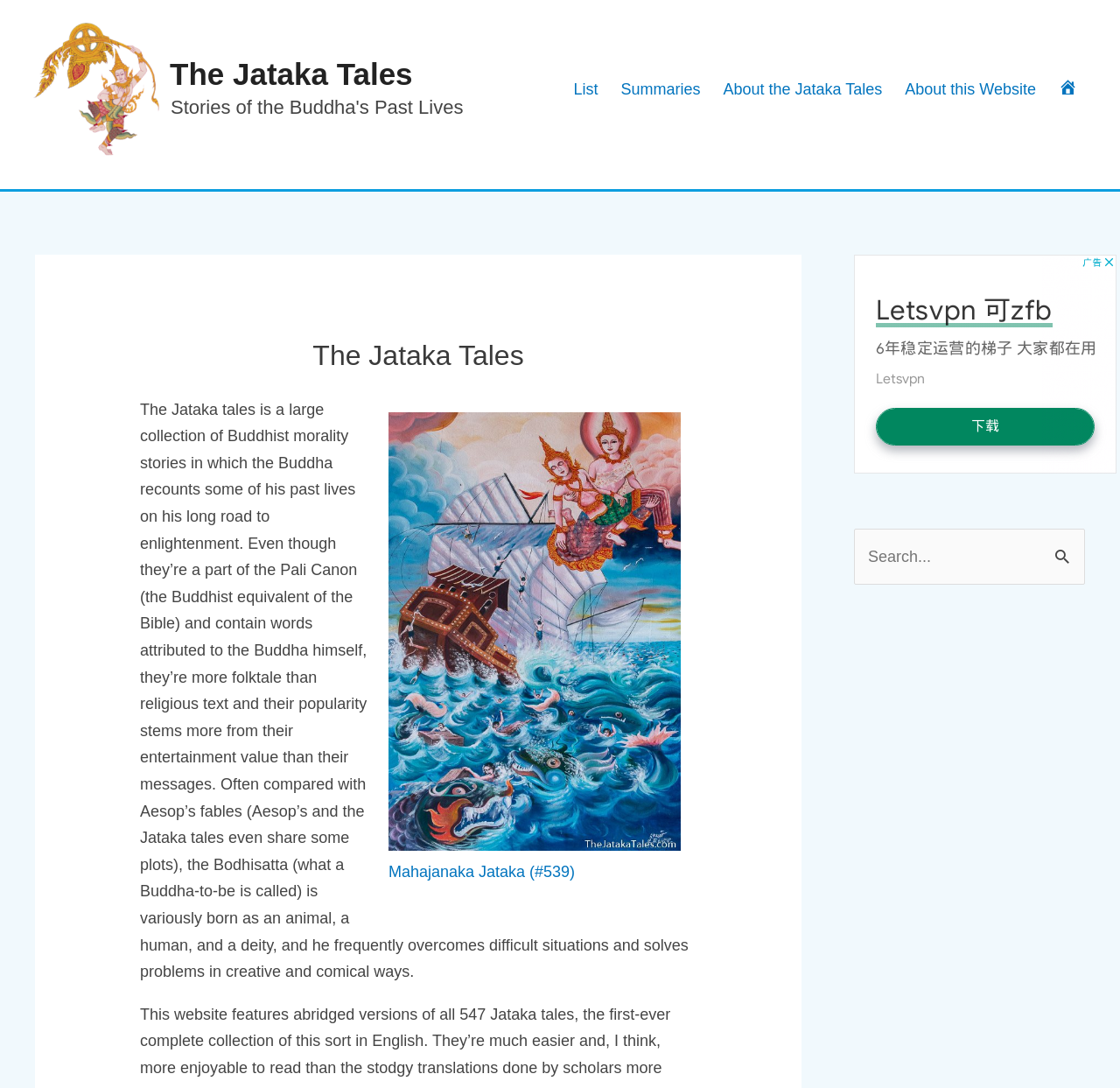What can be searched for on the webpage?
Please analyze the image and answer the question with as much detail as possible.

The search function on the webpage allows users to search for anything. The search box is located at the bottom of the webpage and has a label 'Search for:', indicating that users can search for any term or phrase.